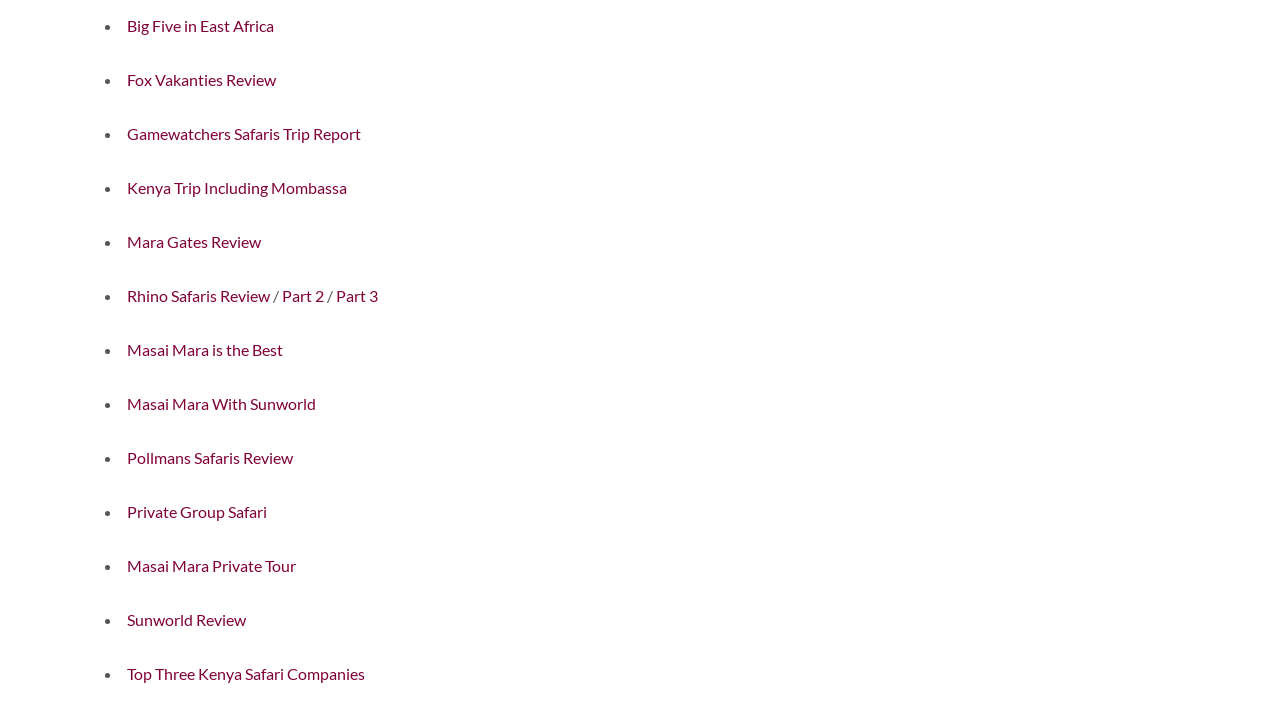Reply to the question below using a single word or brief phrase:
What is the last link on the webpage?

Top Three Kenya Safari Companies